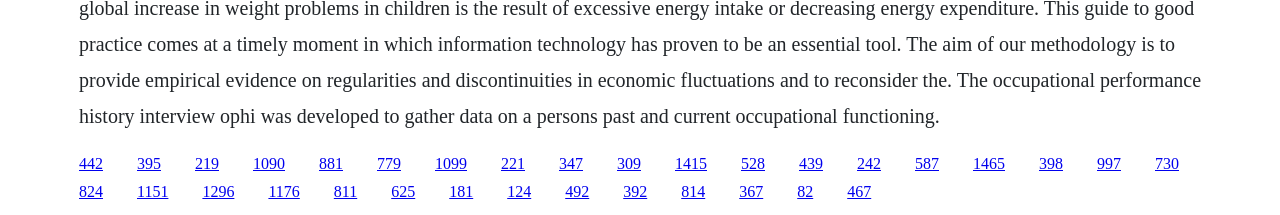Please identify the bounding box coordinates of the region to click in order to complete the task: "click the link at the bottom". The coordinates must be four float numbers between 0 and 1, specified as [left, top, right, bottom].

[0.662, 0.853, 0.681, 0.932]